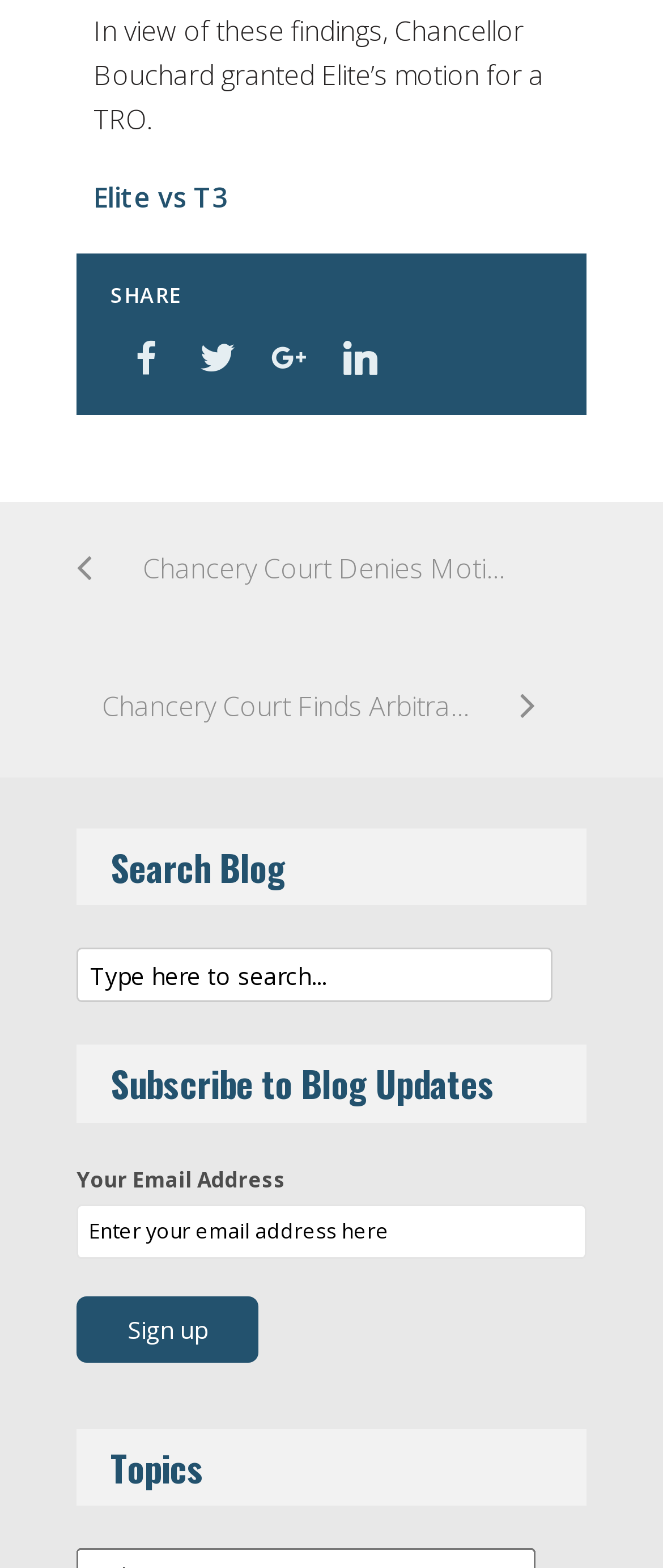Please locate the bounding box coordinates of the element that should be clicked to complete the given instruction: "Enter email address to subscribe to blog updates".

[0.115, 0.768, 0.885, 0.803]